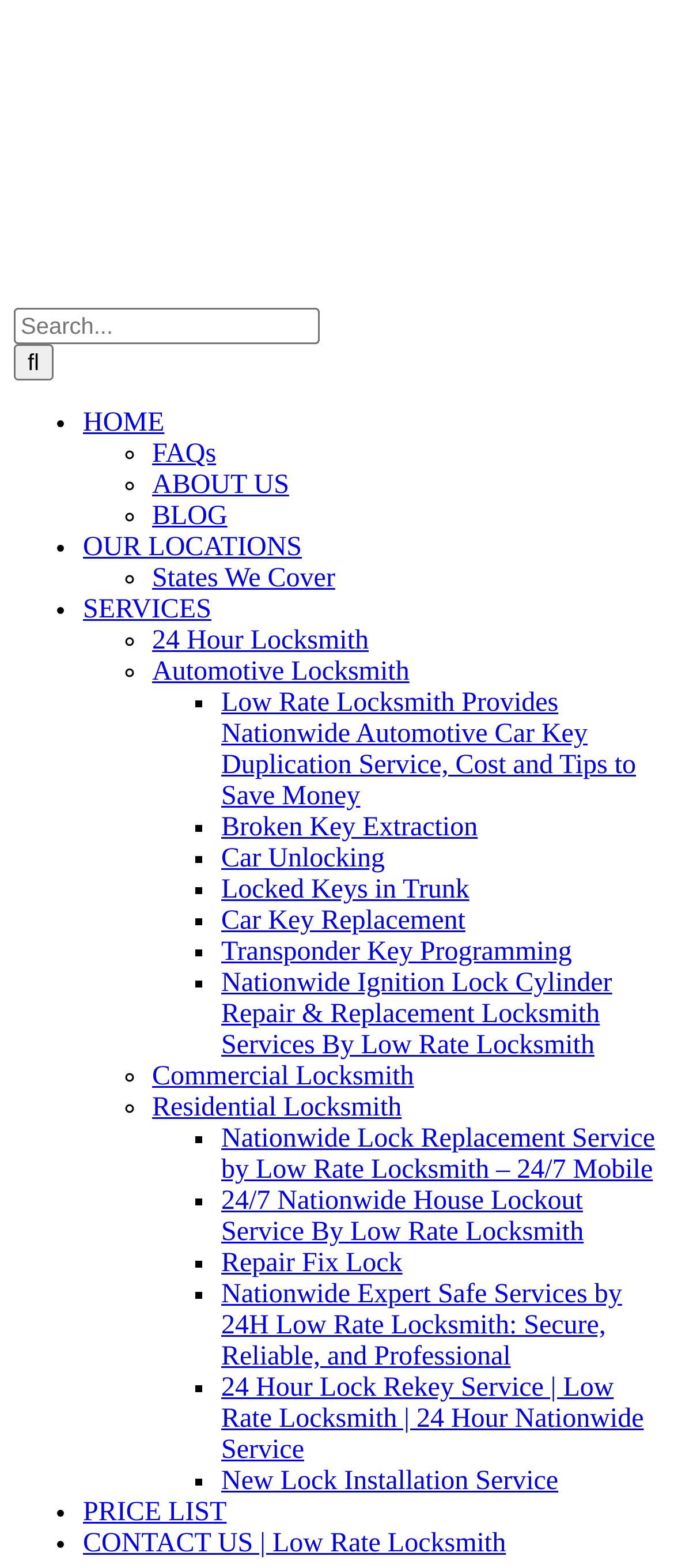Given the element description: "Locked Keys in Trunk", predict the bounding box coordinates of the UI element it refers to, using four float numbers between 0 and 1, i.e., [left, top, right, bottom].

[0.328, 0.558, 0.696, 0.577]